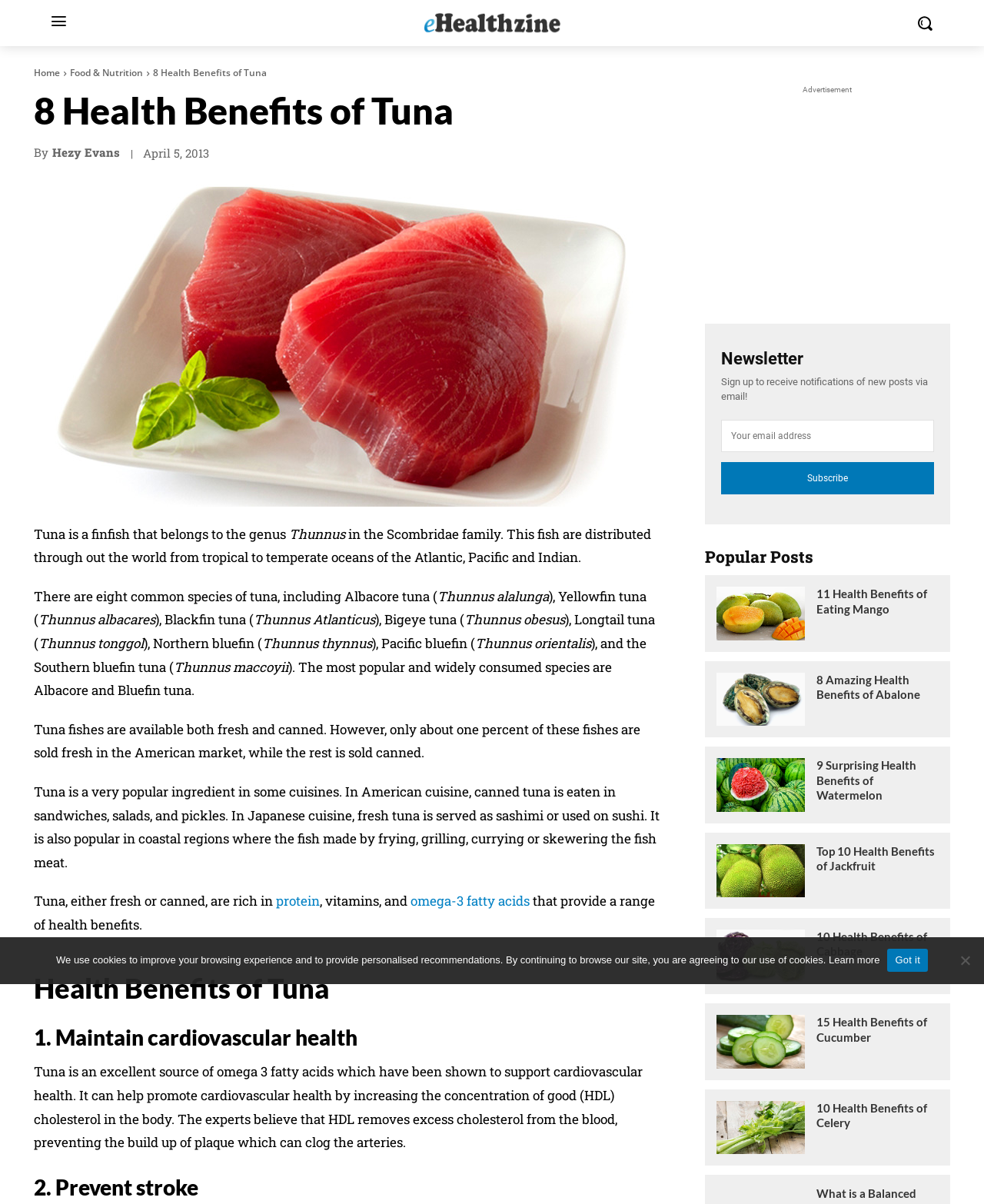Utilize the information from the image to answer the question in detail:
What are the two most popular species of tuna?

The answer can be obtained by reading the text content of the webpage, which states that 'The most popular and widely consumed species are Albacore and Bluefin tuna'.